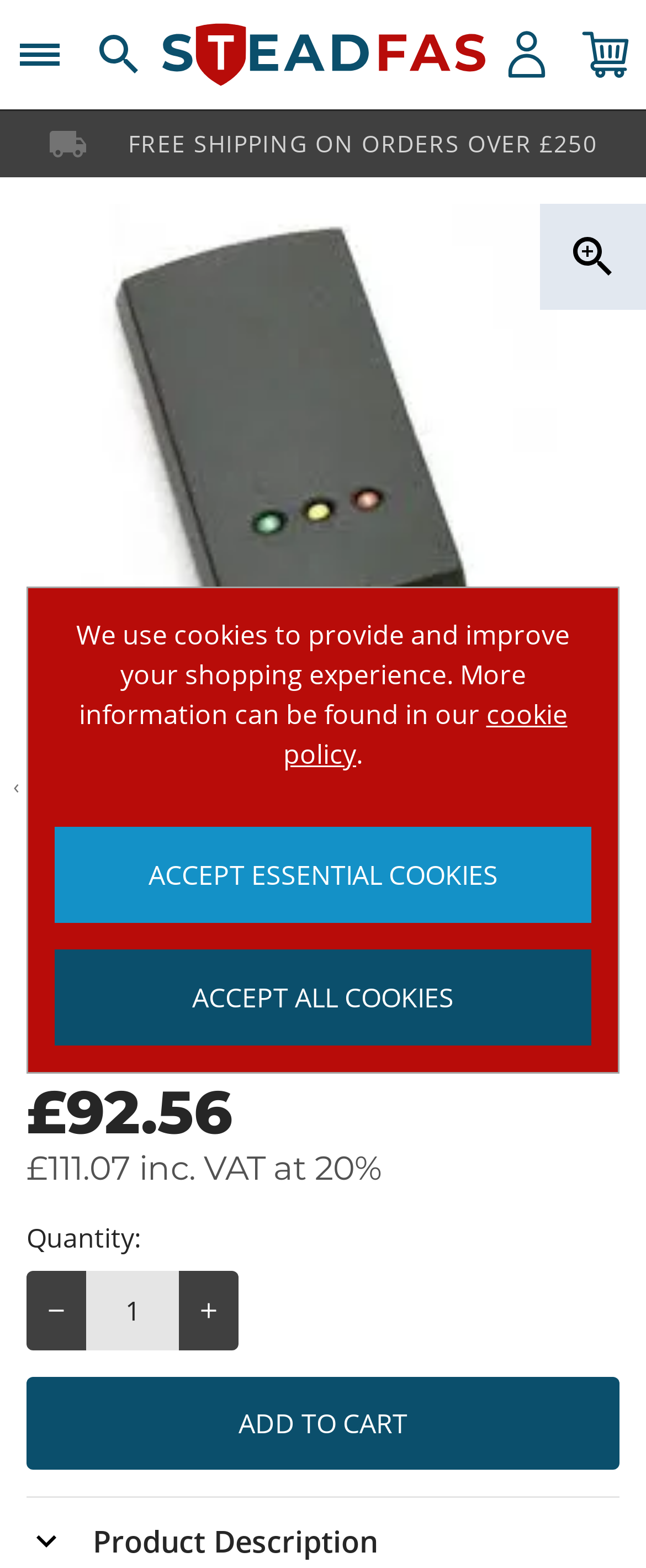What is the brand of the product?
Examine the image and give a concise answer in one word or a short phrase.

PAXTON